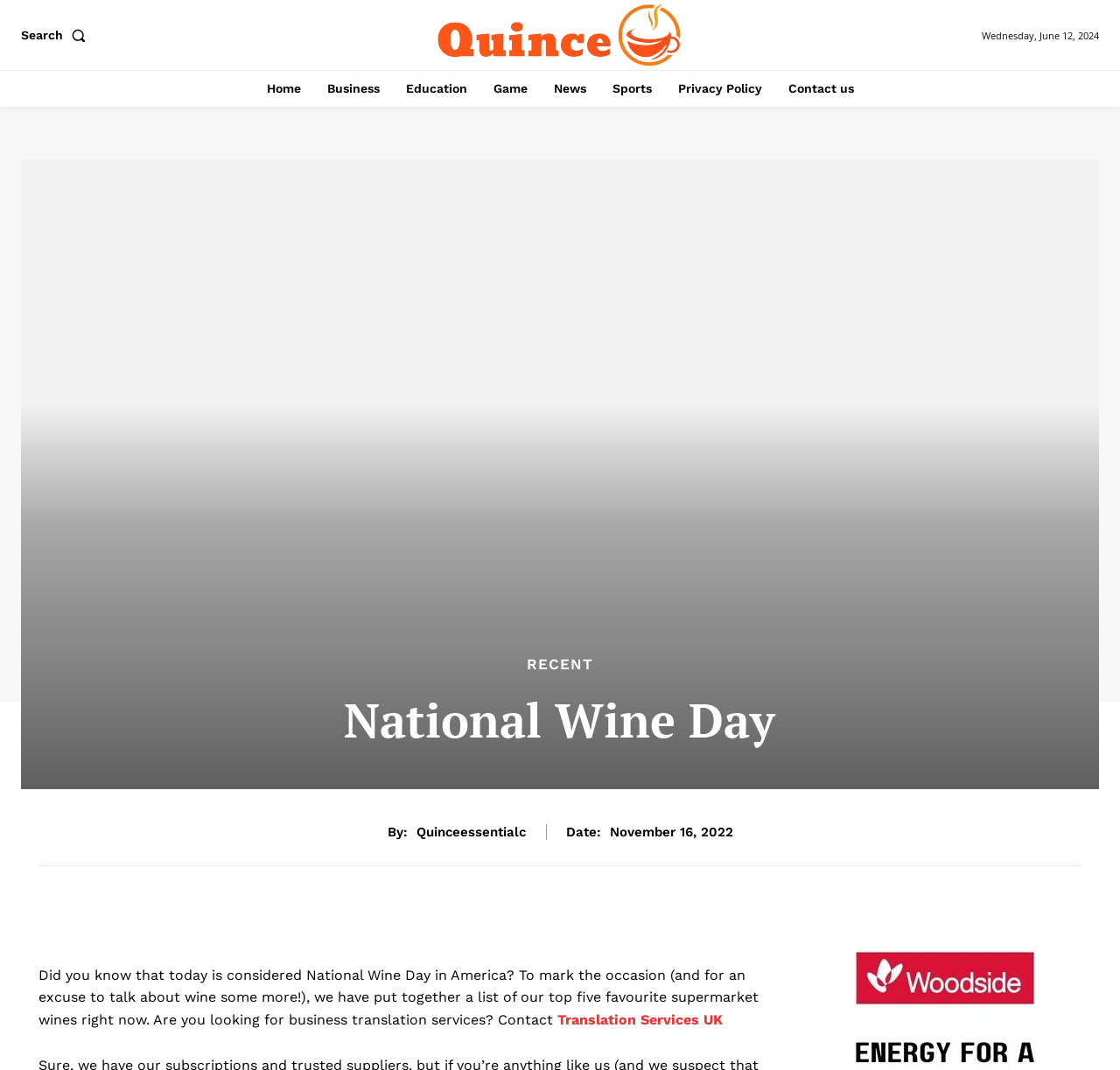Please identify the bounding box coordinates of the clickable area that will fulfill the following instruction: "Read about National Wine Day". The coordinates should be in the format of four float numbers between 0 and 1, i.e., [left, top, right, bottom].

[0.307, 0.648, 0.693, 0.697]